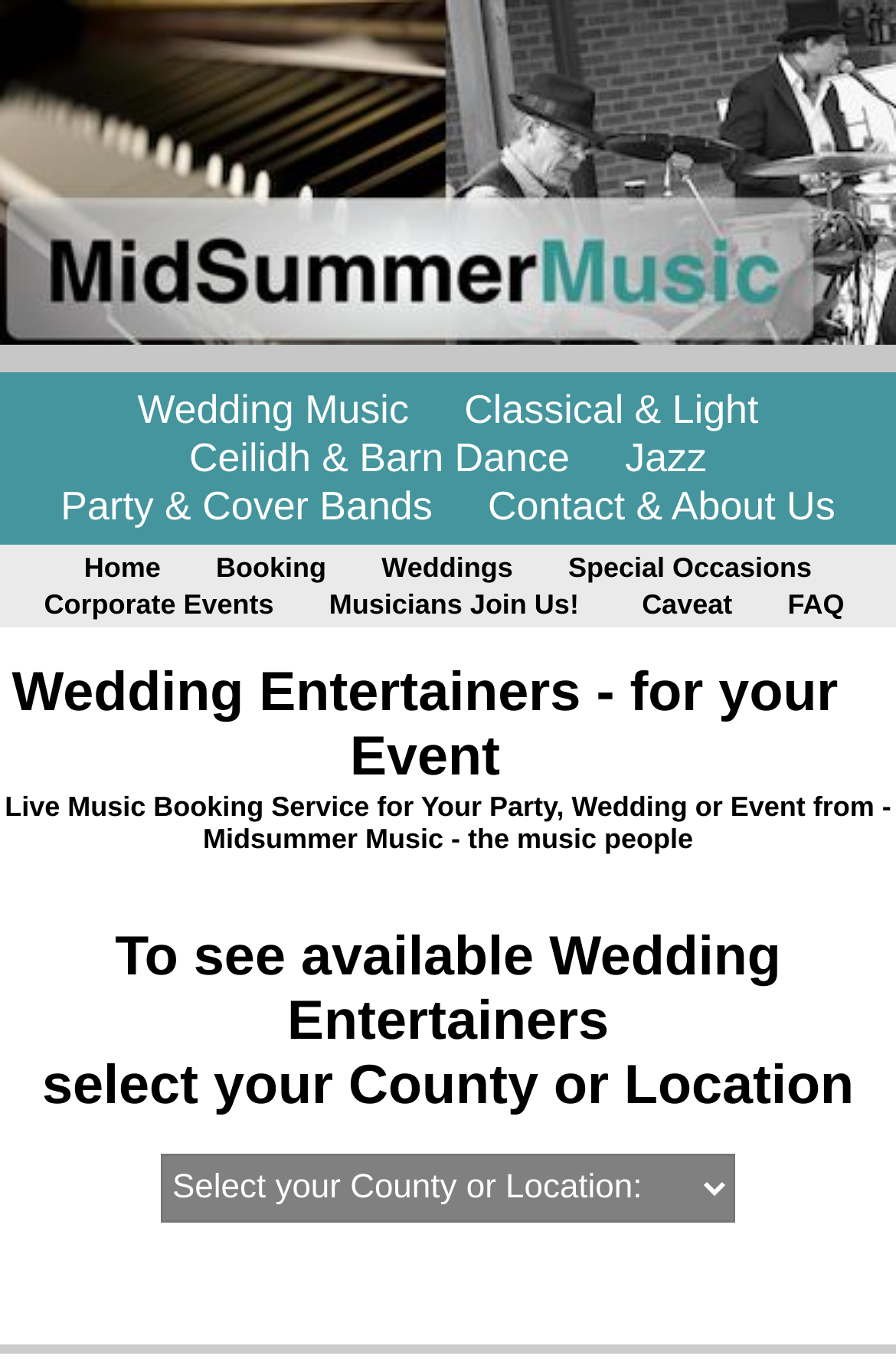Please pinpoint the bounding box coordinates for the region I should click to adhere to this instruction: "View Party & Cover Bands".

[0.042, 0.352, 0.508, 0.392]